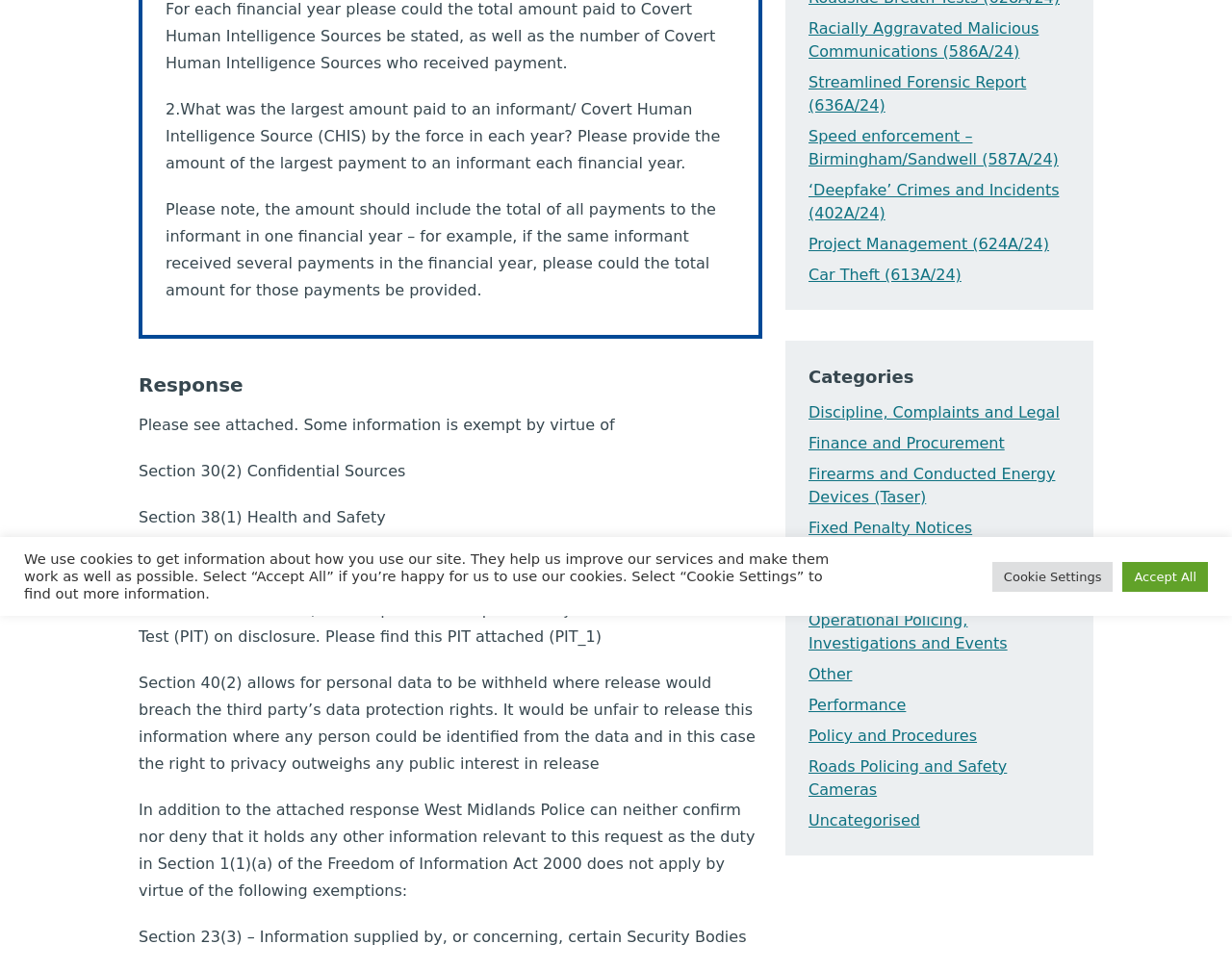Locate and provide the bounding box coordinates for the HTML element that matches this description: "Policy and Procedures".

[0.656, 0.749, 0.793, 0.768]